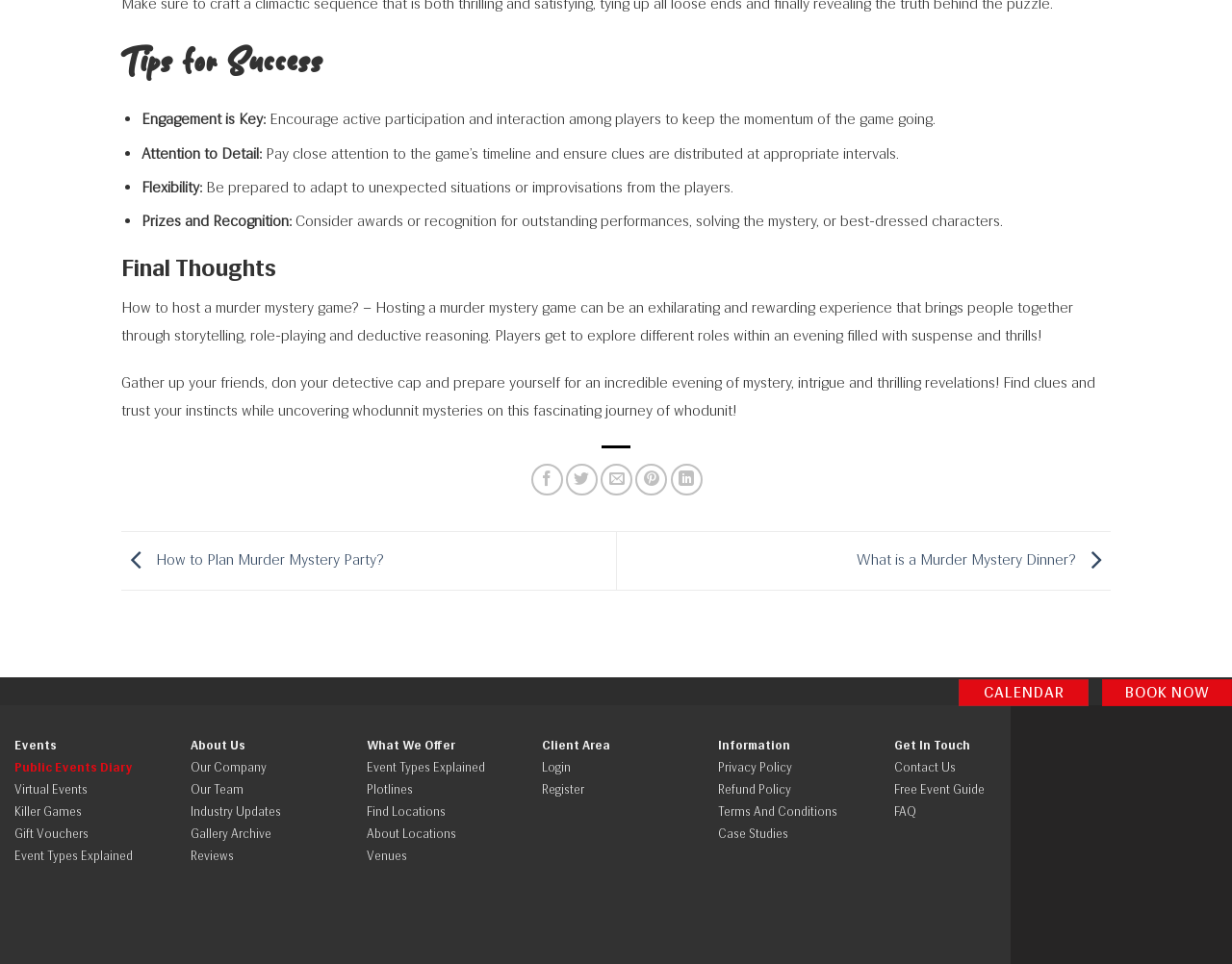What is the 'Gallery Archive' link for?
Examine the image closely and answer the question with as much detail as possible.

The 'Gallery Archive' link is located under the 'About Us' section, implying that it is a collection of past events or photos from previous murder mystery games or events hosted by the company, allowing users to view and explore them.